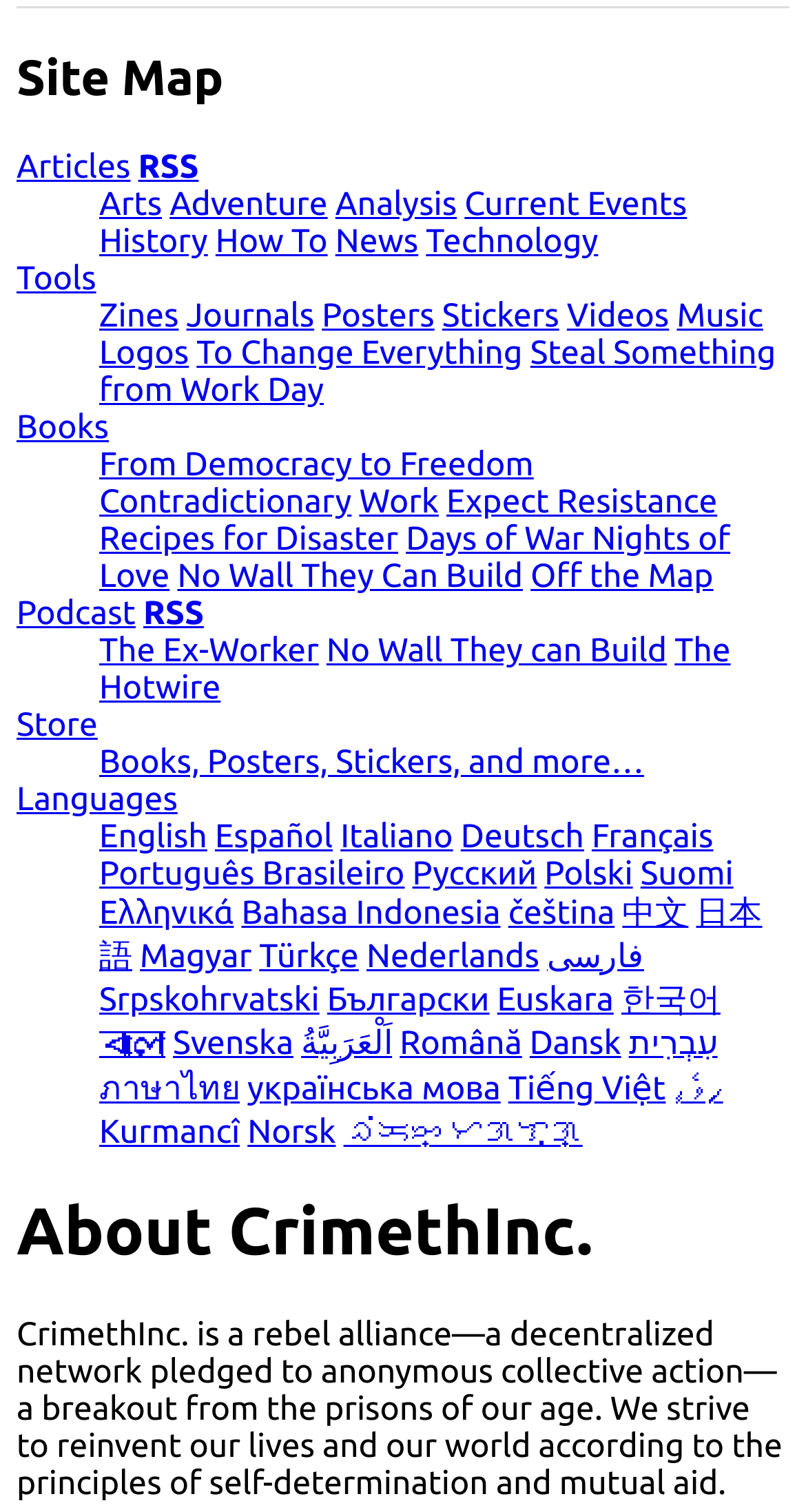Specify the bounding box coordinates of the area to click in order to follow the given instruction: "Explore the 'Tools' section."

[0.021, 0.172, 0.119, 0.196]